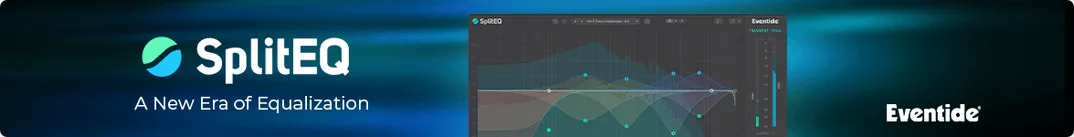What is the purpose of the Eventide logo?
Please answer the question with a single word or phrase, referencing the image.

Brand recognition